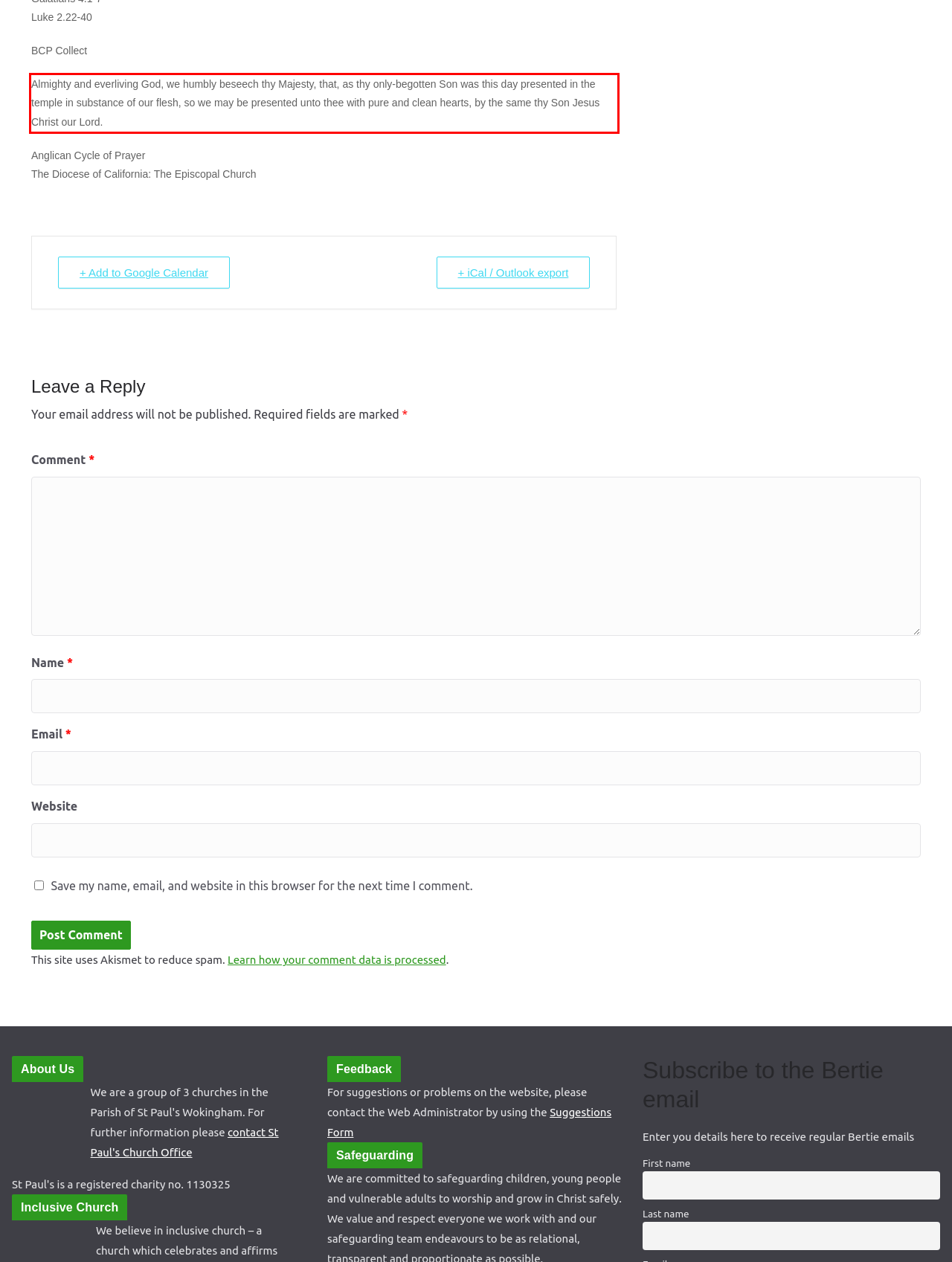Please extract the text content from the UI element enclosed by the red rectangle in the screenshot.

Almighty and everliving God, we humbly beseech thy Majesty, that, as thy only-begotten Son was this day presented in the temple in substance of our flesh, so we may be presented unto thee with pure and clean hearts, by the same thy Son Jesus Christ our Lord.